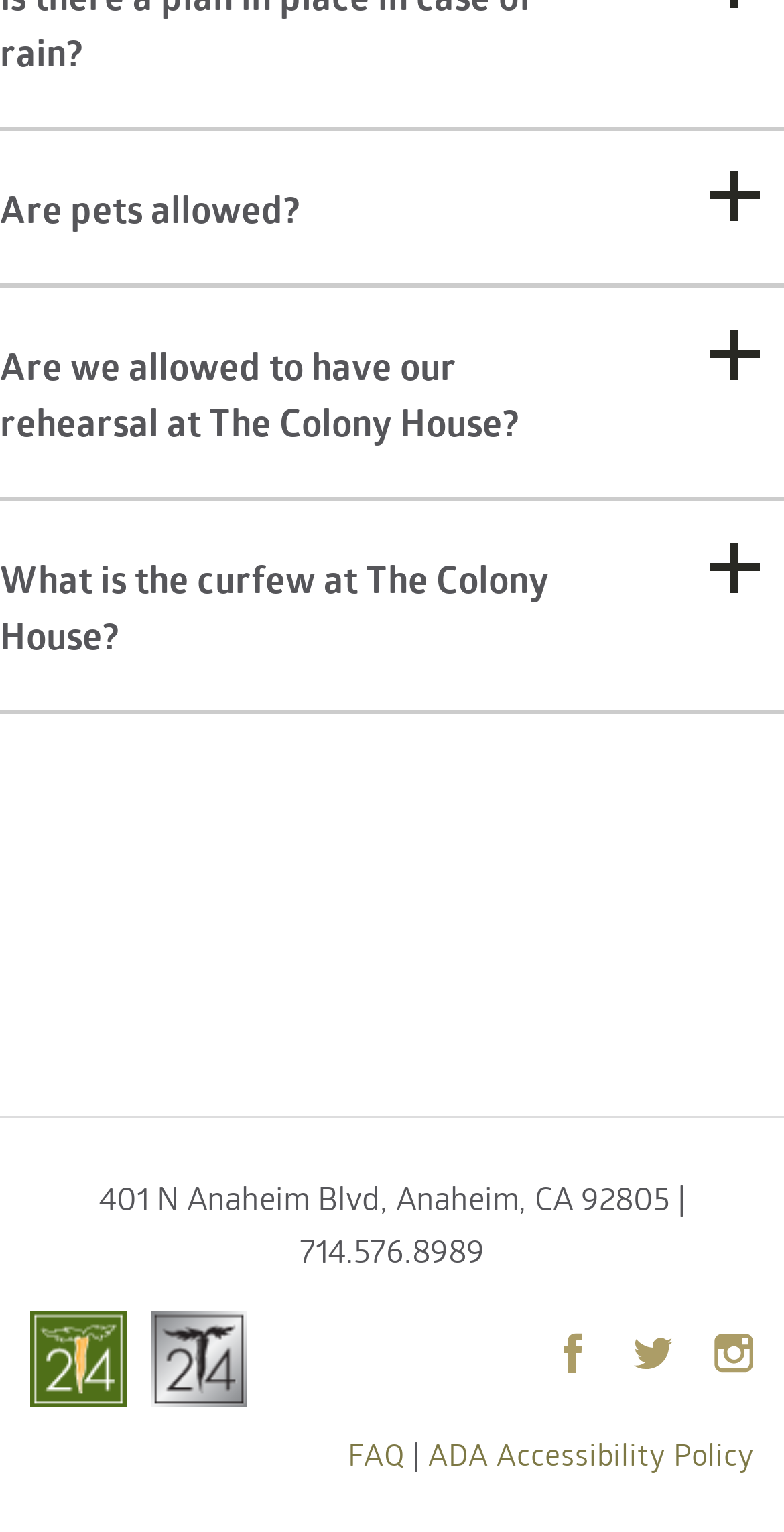Provide the bounding box coordinates of the HTML element this sentence describes: "FAQ".

[0.444, 0.942, 0.515, 0.961]